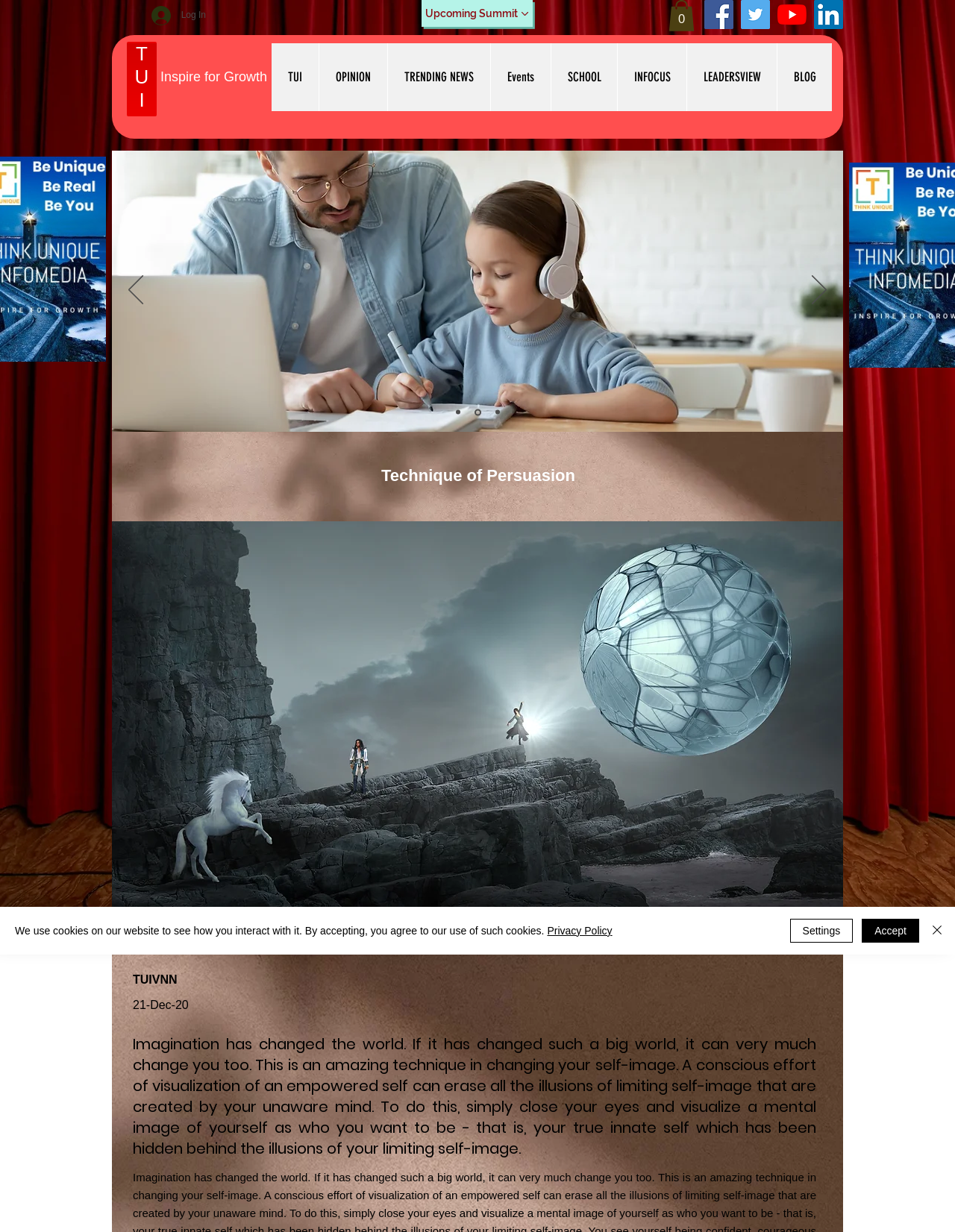Provide a one-word or brief phrase answer to the question:
What is the purpose of the 'Log In' button?

To log in to the website